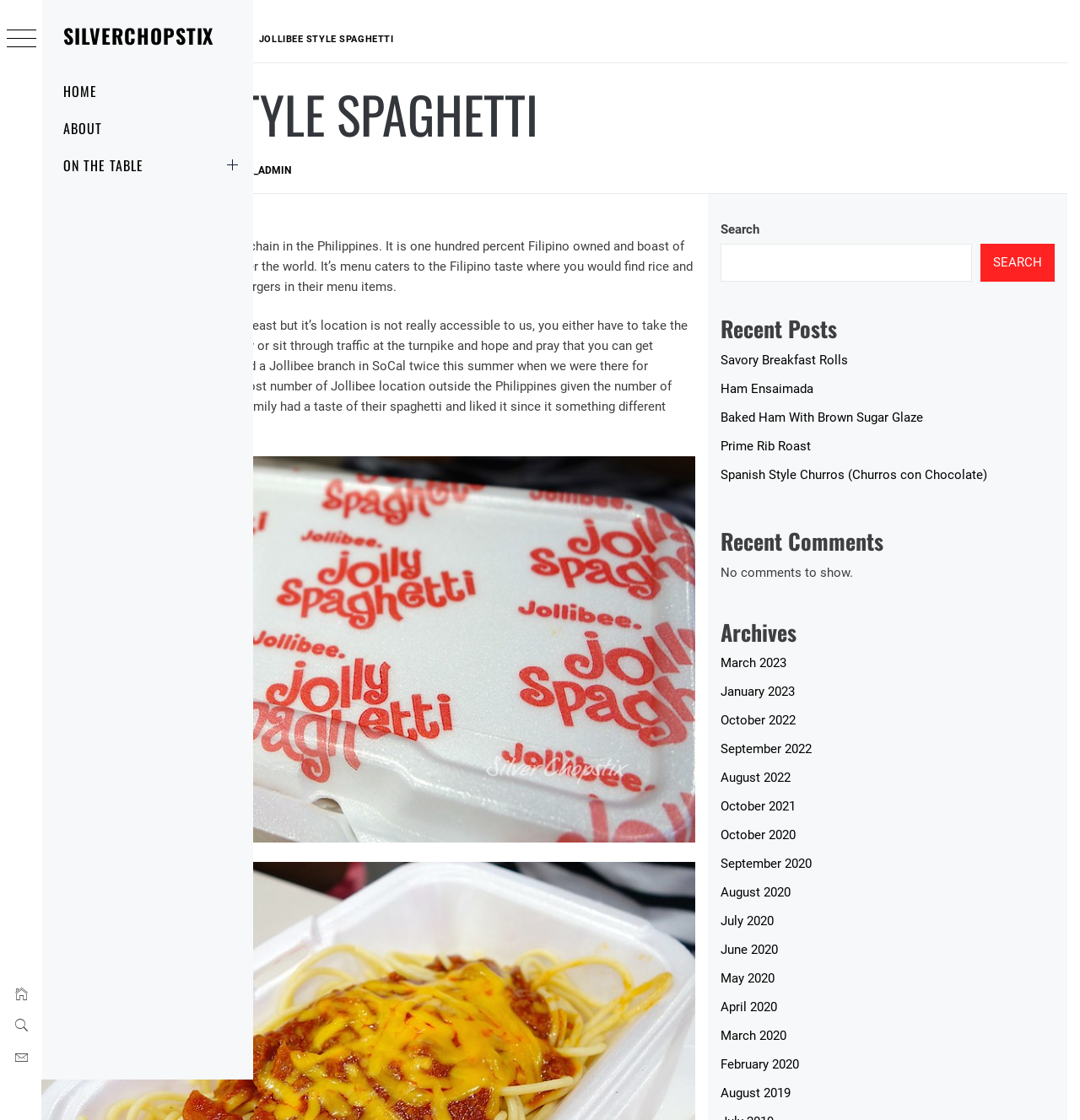Given the element description: "Jollibee Style Spaghetti", predict the bounding box coordinates of this UI element. The coordinates must be four float numbers between 0 and 1, given as [left, top, right, bottom].

[0.438, 0.03, 0.578, 0.04]